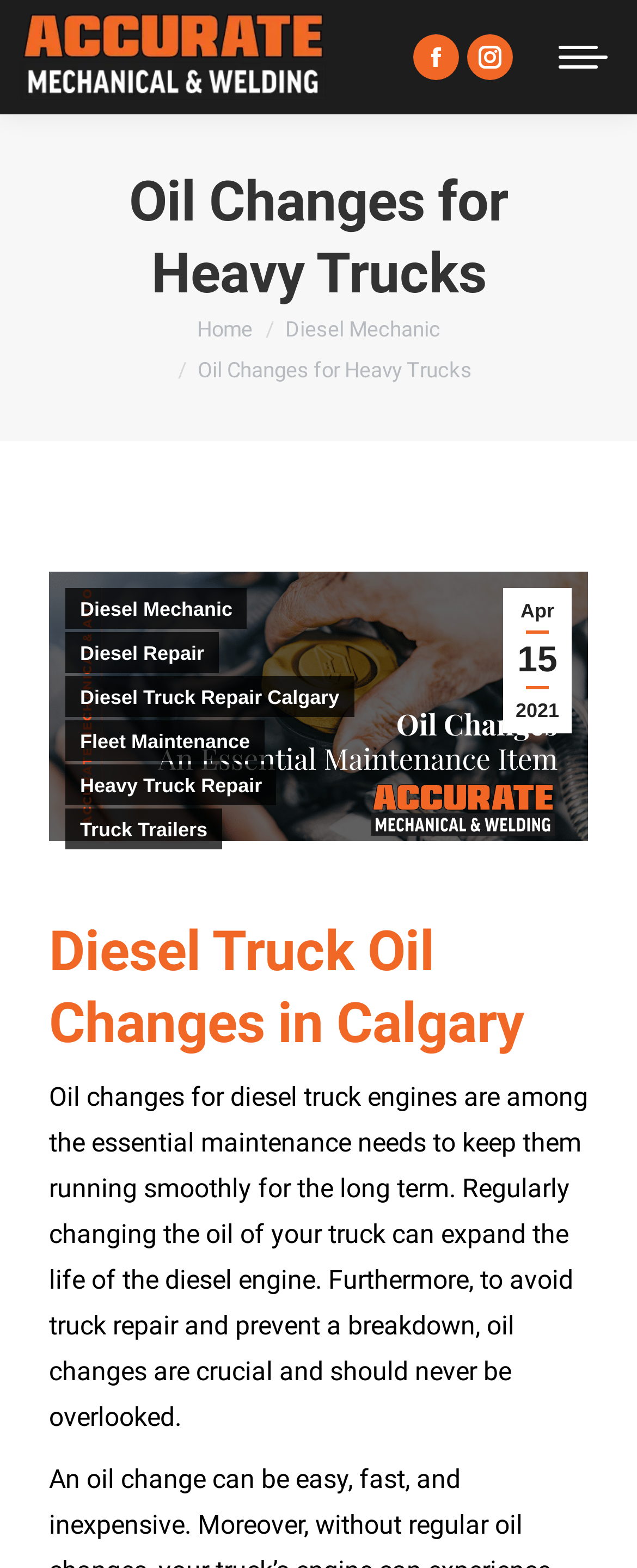Provide the bounding box coordinates of the HTML element described as: "alt="Accurate Mechanical & Welding"". The bounding box coordinates should be four float numbers between 0 and 1, i.e., [left, top, right, bottom].

[0.026, 0.0, 0.518, 0.073]